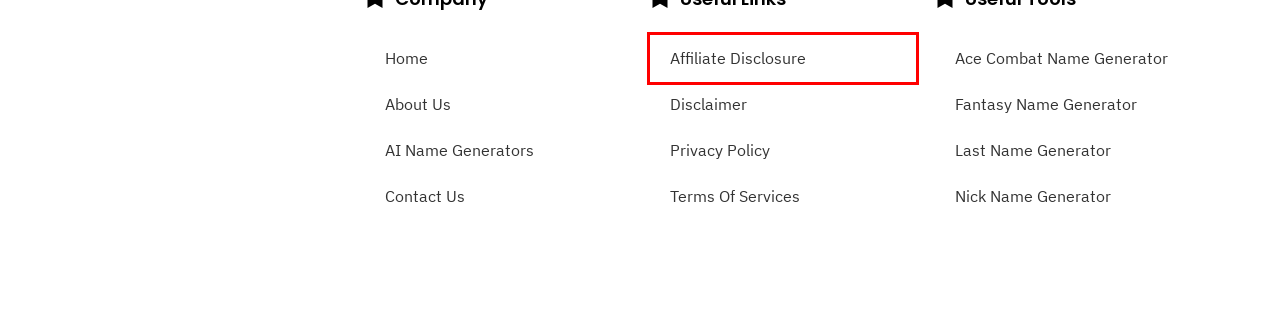Check out the screenshot of a webpage with a red rectangle bounding box. Select the best fitting webpage description that aligns with the new webpage after clicking the element inside the bounding box. Here are the candidates:
A. Disclaimer - AI Name Hub
B. Privacy Policy - AI Name Hub
C. Affiliate Disclosure - AI Name Hub
D. AI Fantasy Name Generator - AI Name Hub
E. AI Ace Combat Name Generator - AI Name Hub
F. Terms Of Services - AI Name Hub
G. AI Nick Name Generator - AI Name Hub
H. AI Last Name Generator - AI Name Hub

C